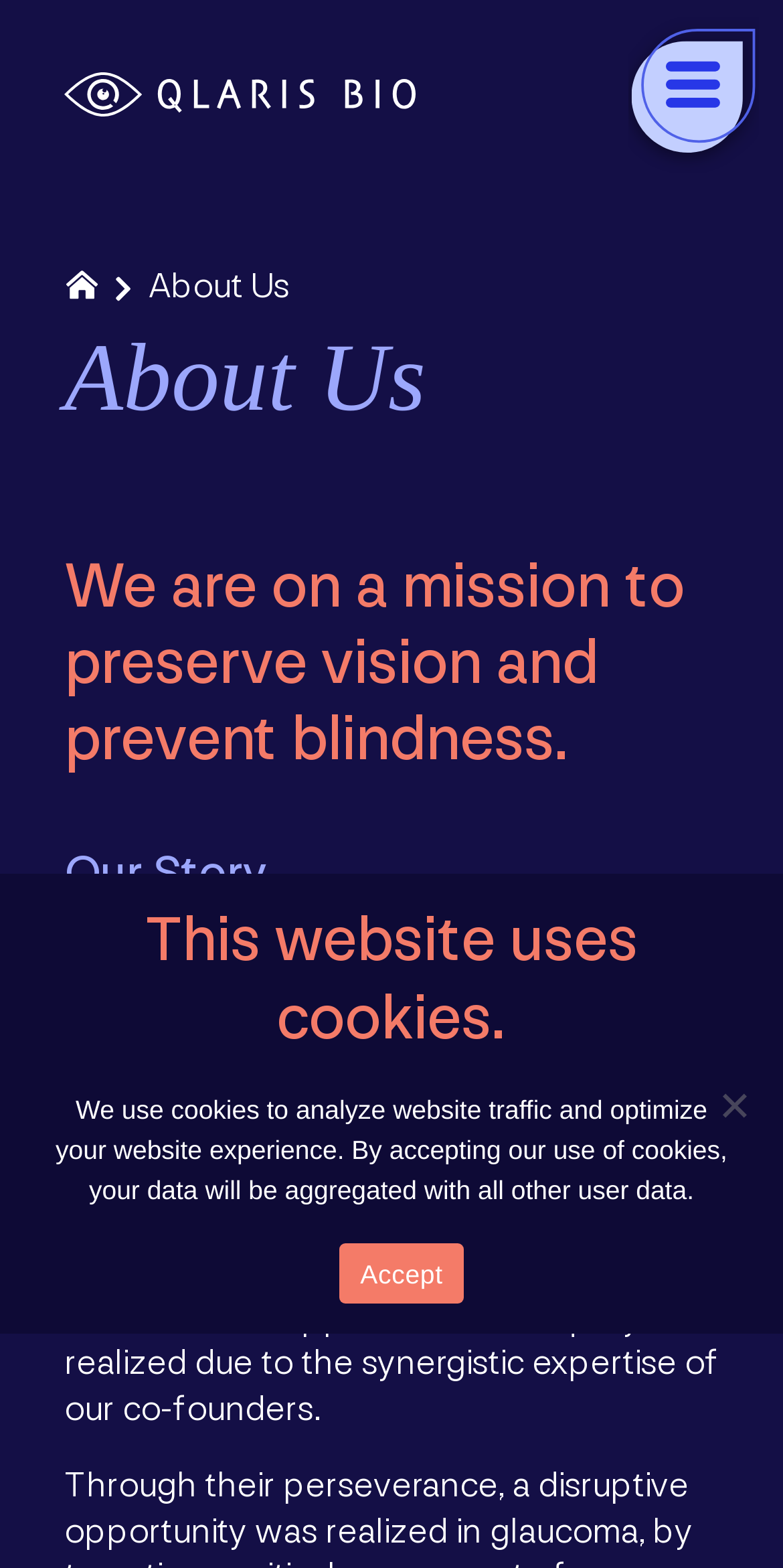What is the mission of the company?
Use the image to give a comprehensive and detailed response to the question.

The mission of the company can be found in the heading 'We are on a mission to preserve vision and prevent blindness.' which is located below the 'About Us' heading.